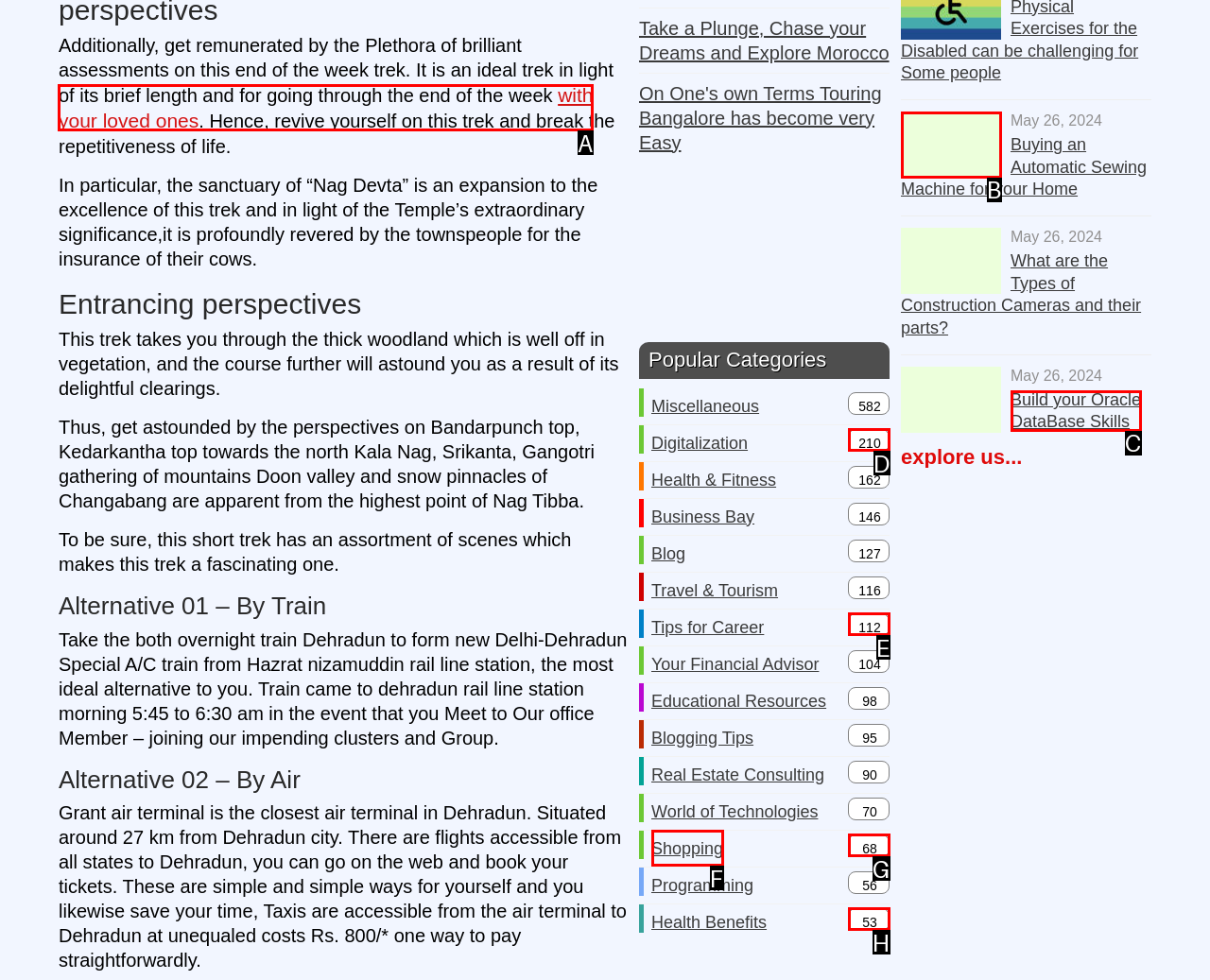Identify the correct UI element to click for the following task: Click on 'with your loved ones' Choose the option's letter based on the given choices.

A